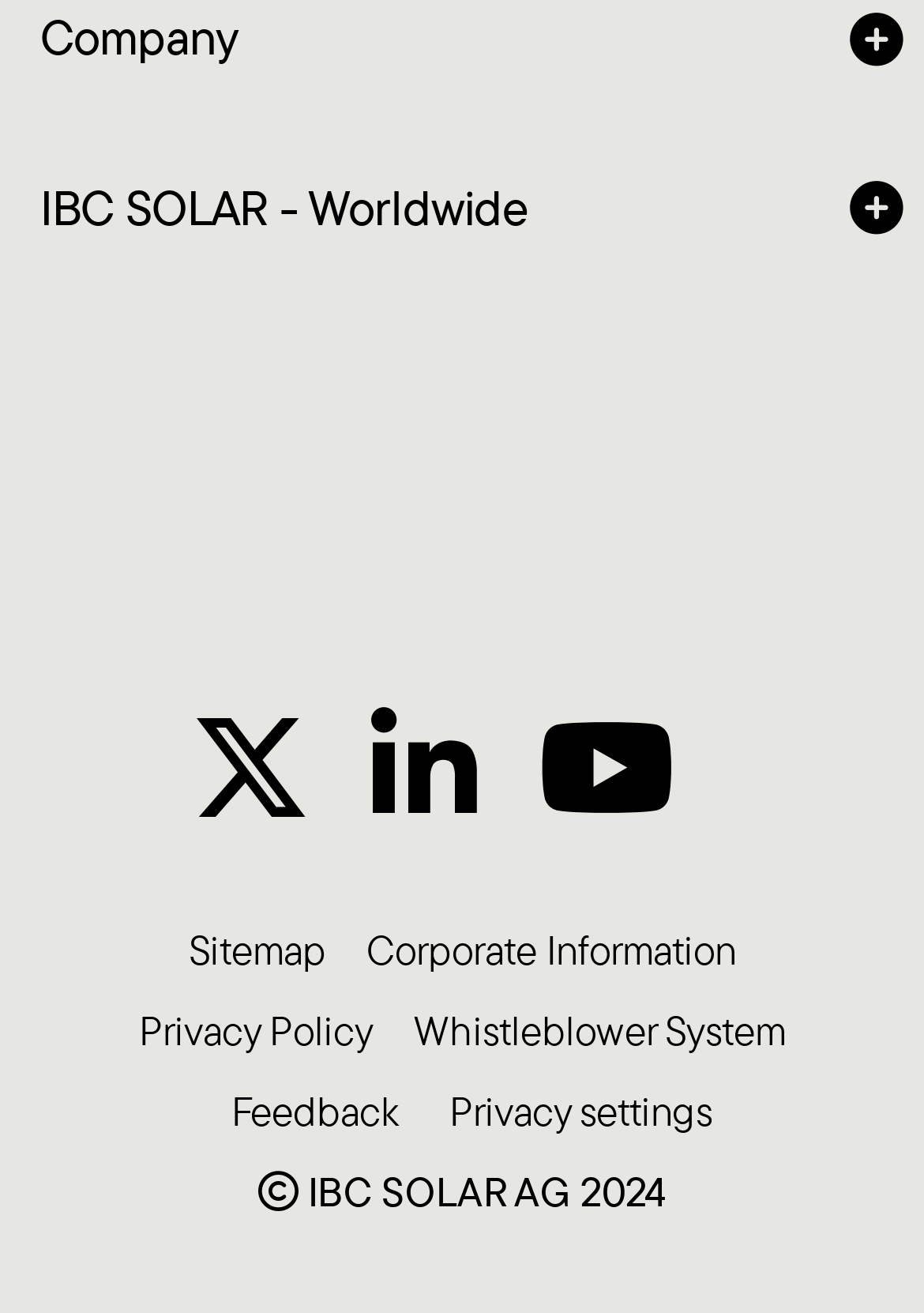Can you find the bounding box coordinates for the element that needs to be clicked to execute this instruction: "Go to Career page"? The coordinates should be given as four float numbers between 0 and 1, i.e., [left, top, right, bottom].

[0.044, 0.081, 0.167, 0.119]